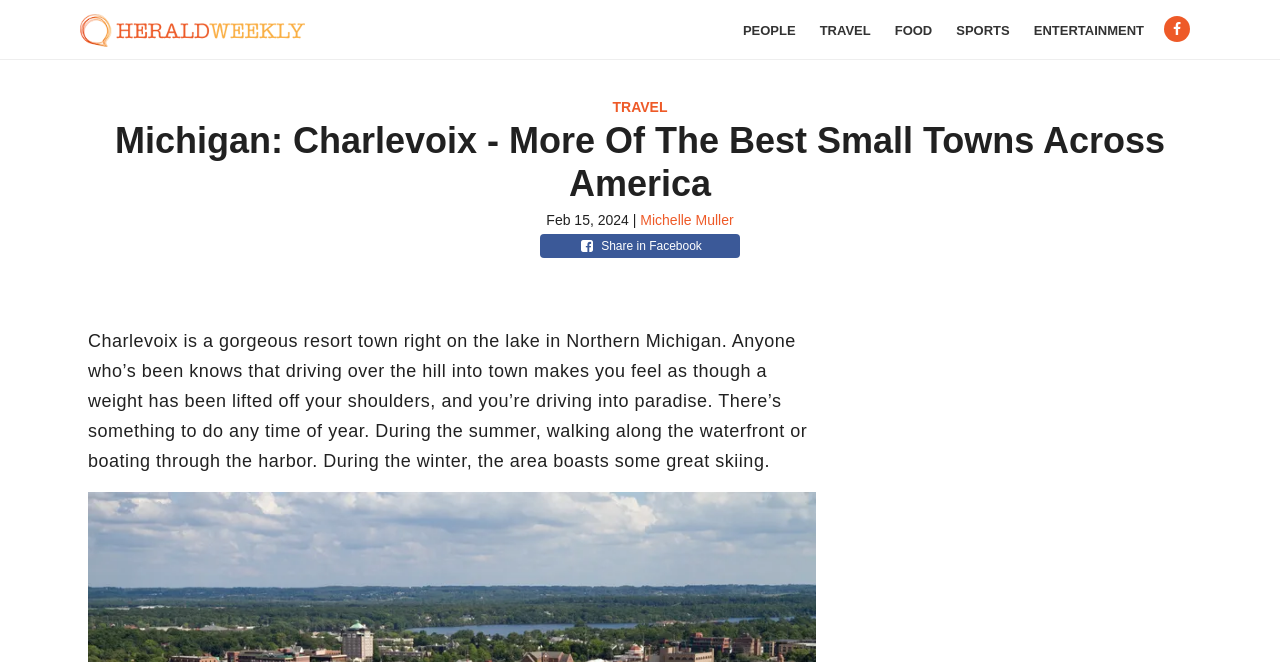What is the principal heading displayed on the webpage?

Michigan: Charlevoix - More Of The Best Small Towns Across America